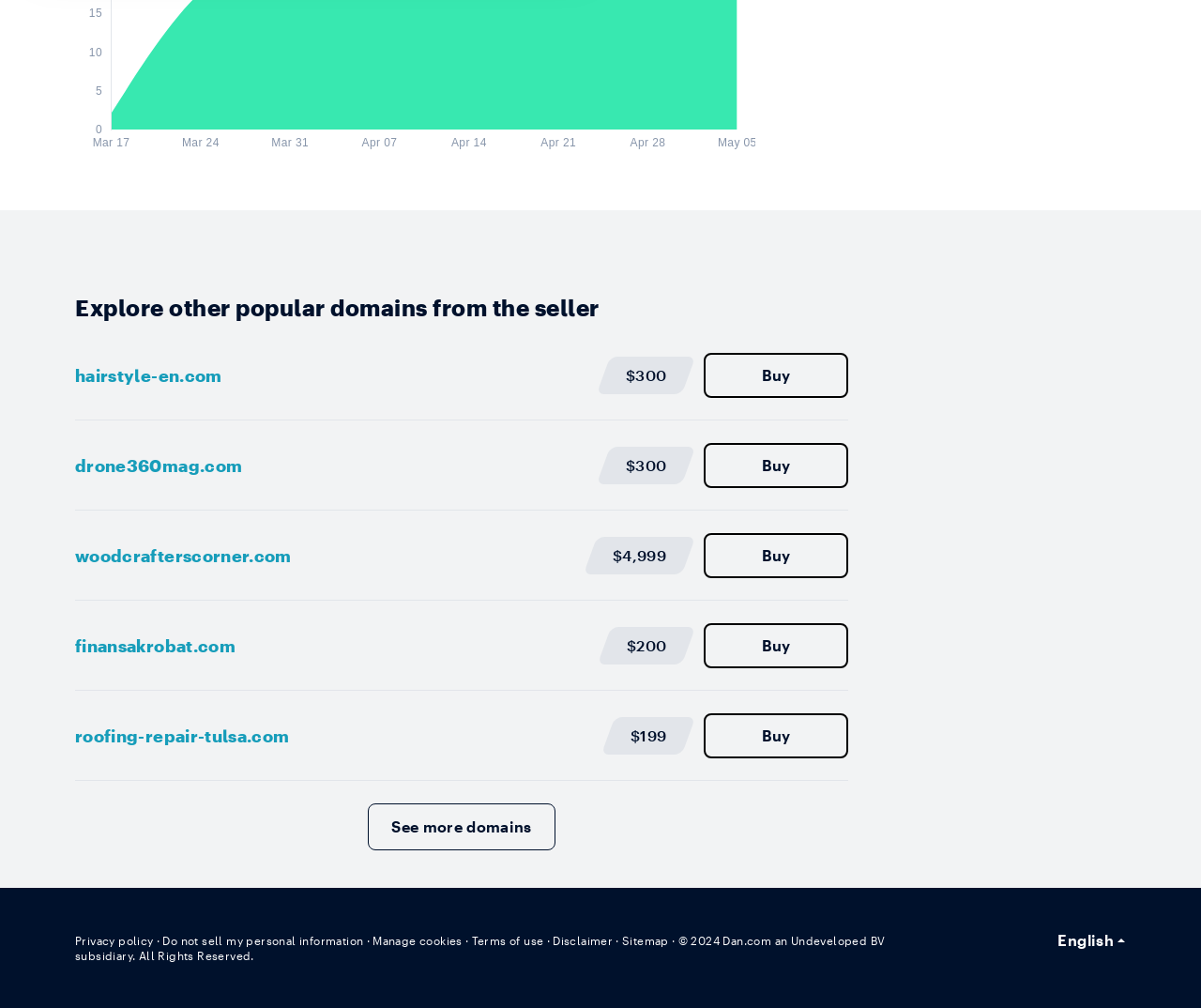What is the section below the domain listings?
Analyze the image and provide a thorough answer to the question.

The section below the domain listings contains links to 'Privacy policy', 'Terms of use', and other related pages, which is typical of a website's footer section.